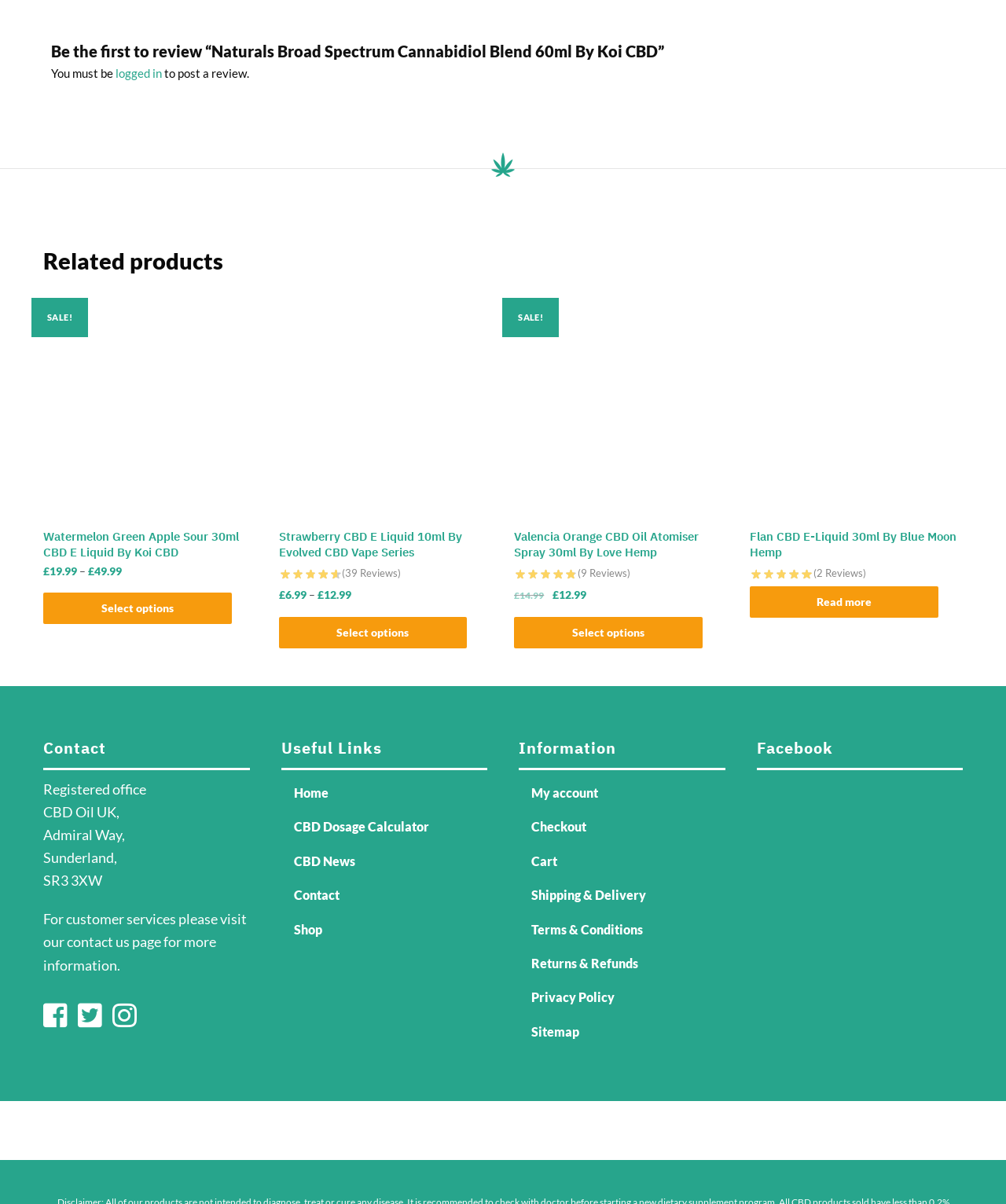Identify the bounding box coordinates of the clickable region necessary to fulfill the following instruction: "Visit the home page". The bounding box coordinates should be four float numbers between 0 and 1, i.e., [left, top, right, bottom].

[0.279, 0.58, 0.484, 0.605]